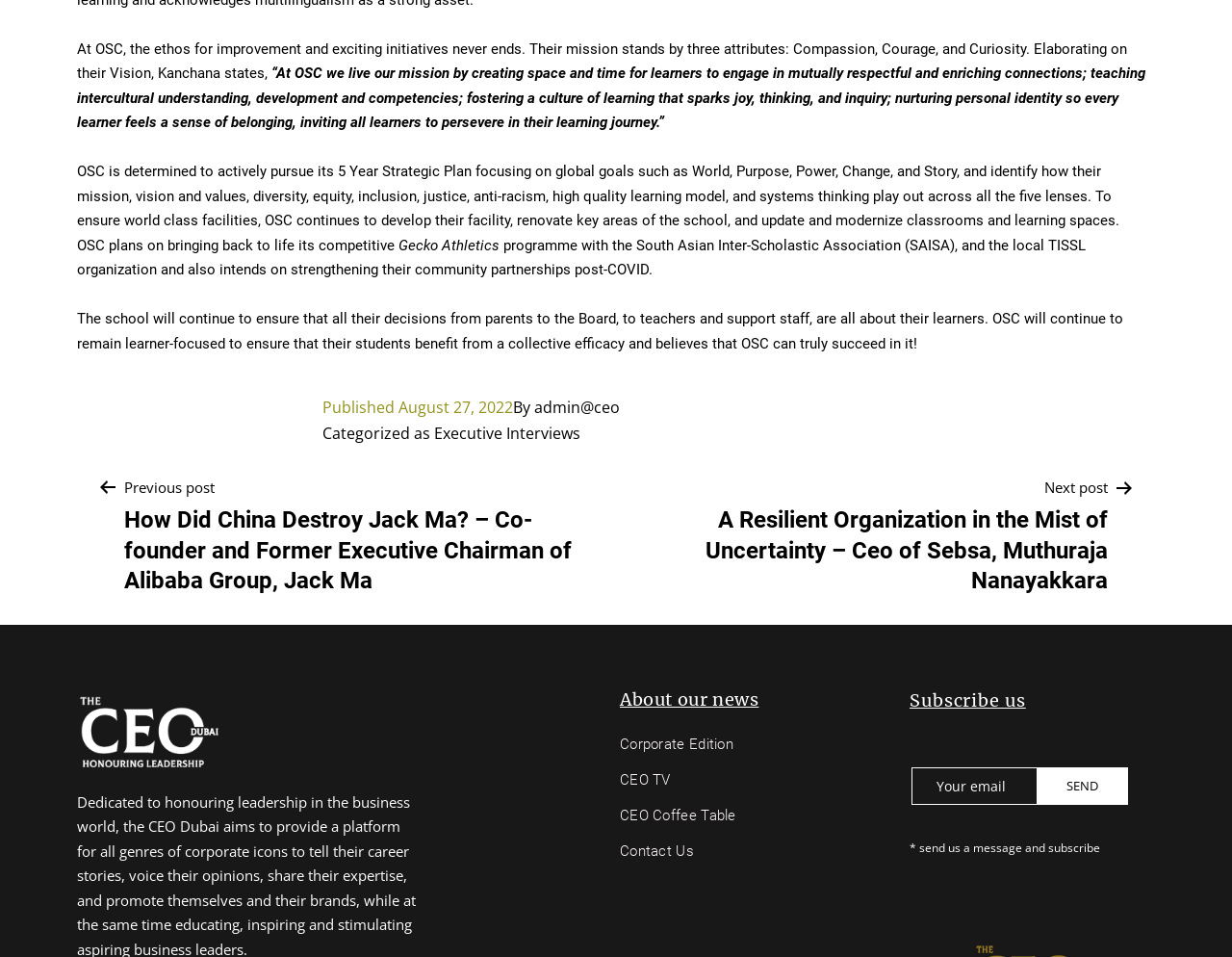Provide the bounding box coordinates in the format (top-left x, top-left y, bottom-right x, bottom-right y). All values are floating point numbers between 0 and 1. Determine the bounding box coordinate of the UI element described as: name="mf-email" placeholder="Your email"

[0.74, 0.802, 0.843, 0.841]